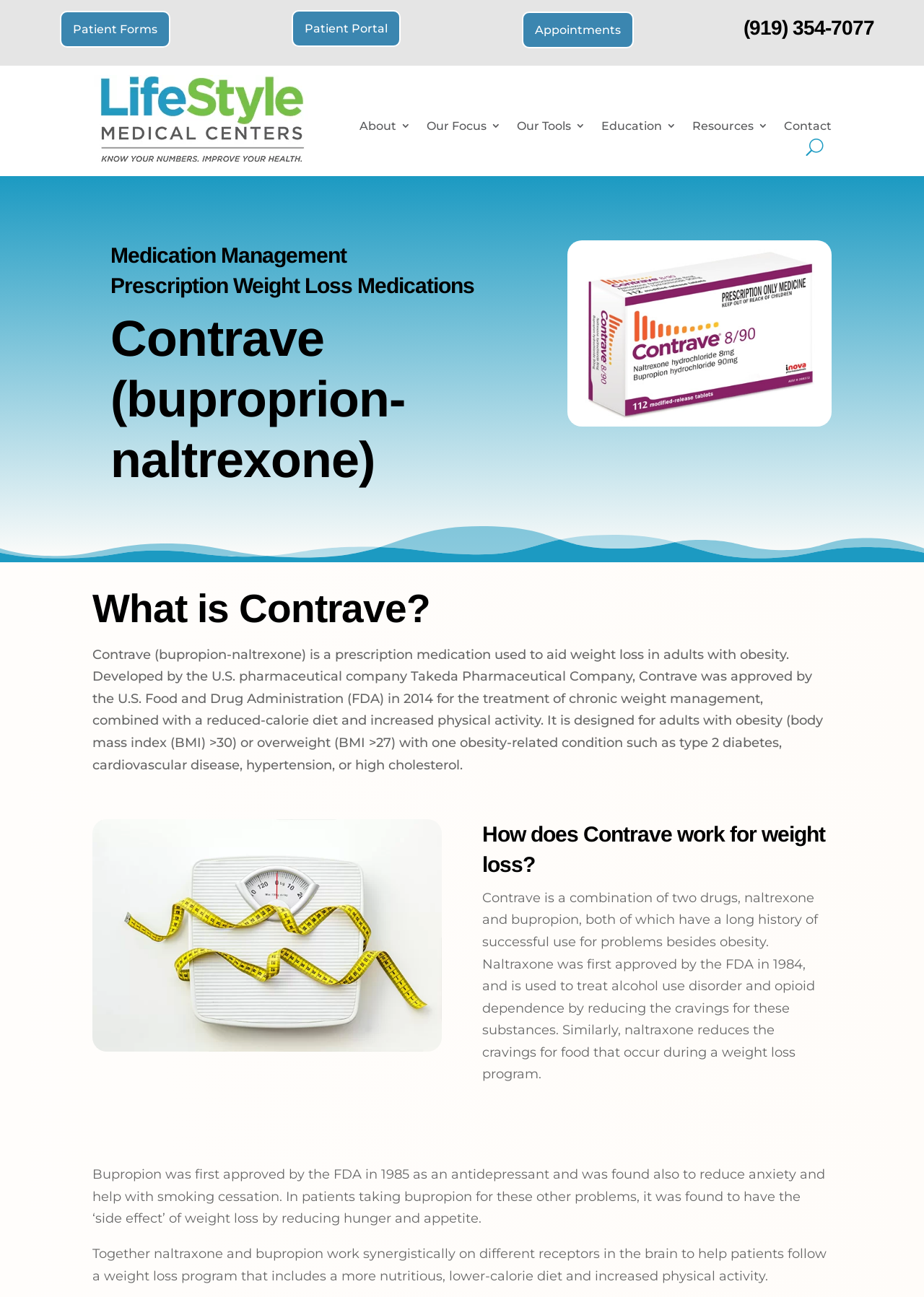Pinpoint the bounding box coordinates of the clickable element to carry out the following instruction: "Click Lifestyle Medical Centers."

[0.101, 0.116, 0.336, 0.128]